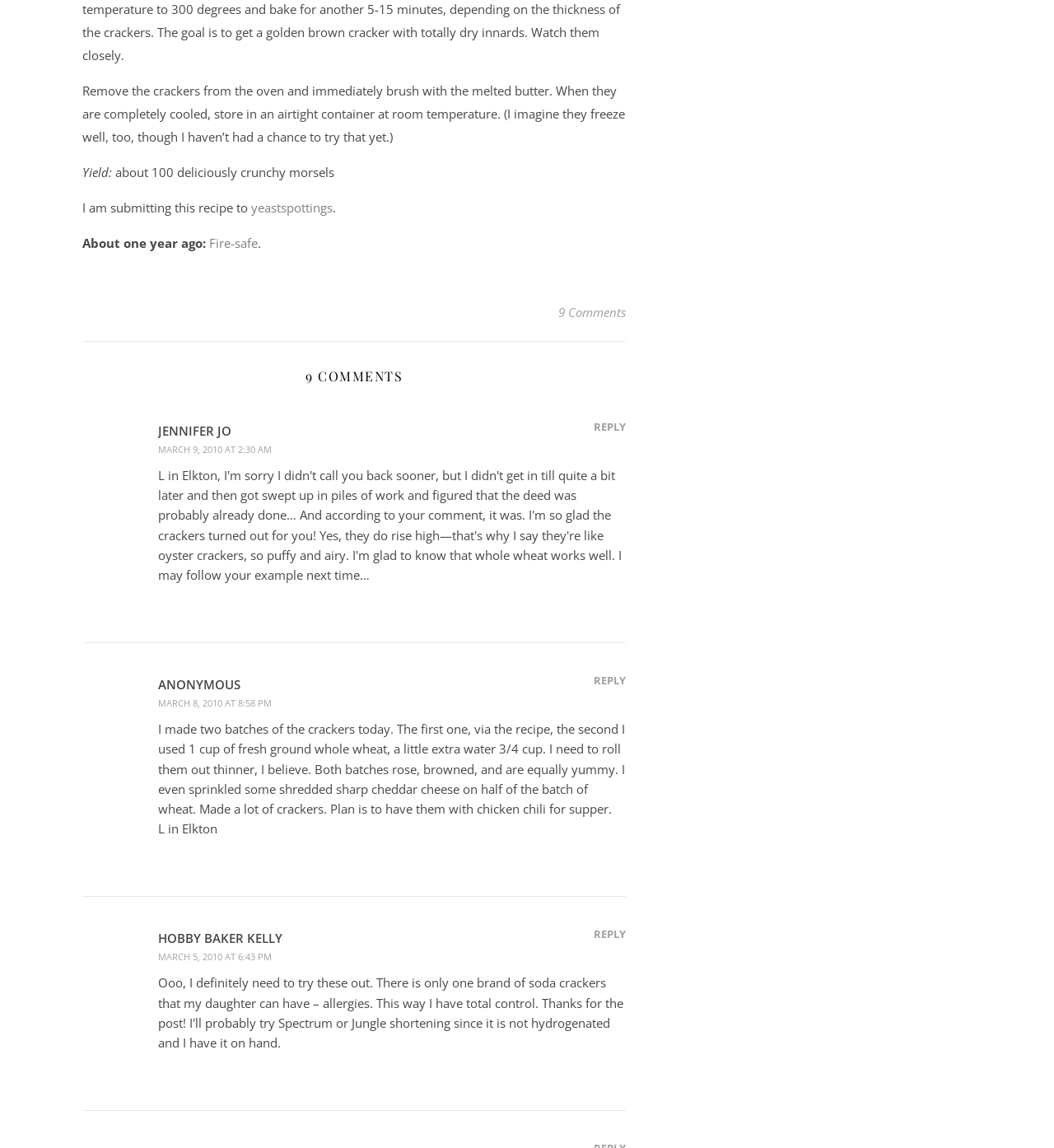Bounding box coordinates are specified in the format (top-left x, top-left y, bottom-right x, bottom-right y). All values are floating point numbers bounded between 0 and 1. Please provide the bounding box coordinate of the region this sentence describes: Reply

[0.563, 0.805, 0.594, 0.823]